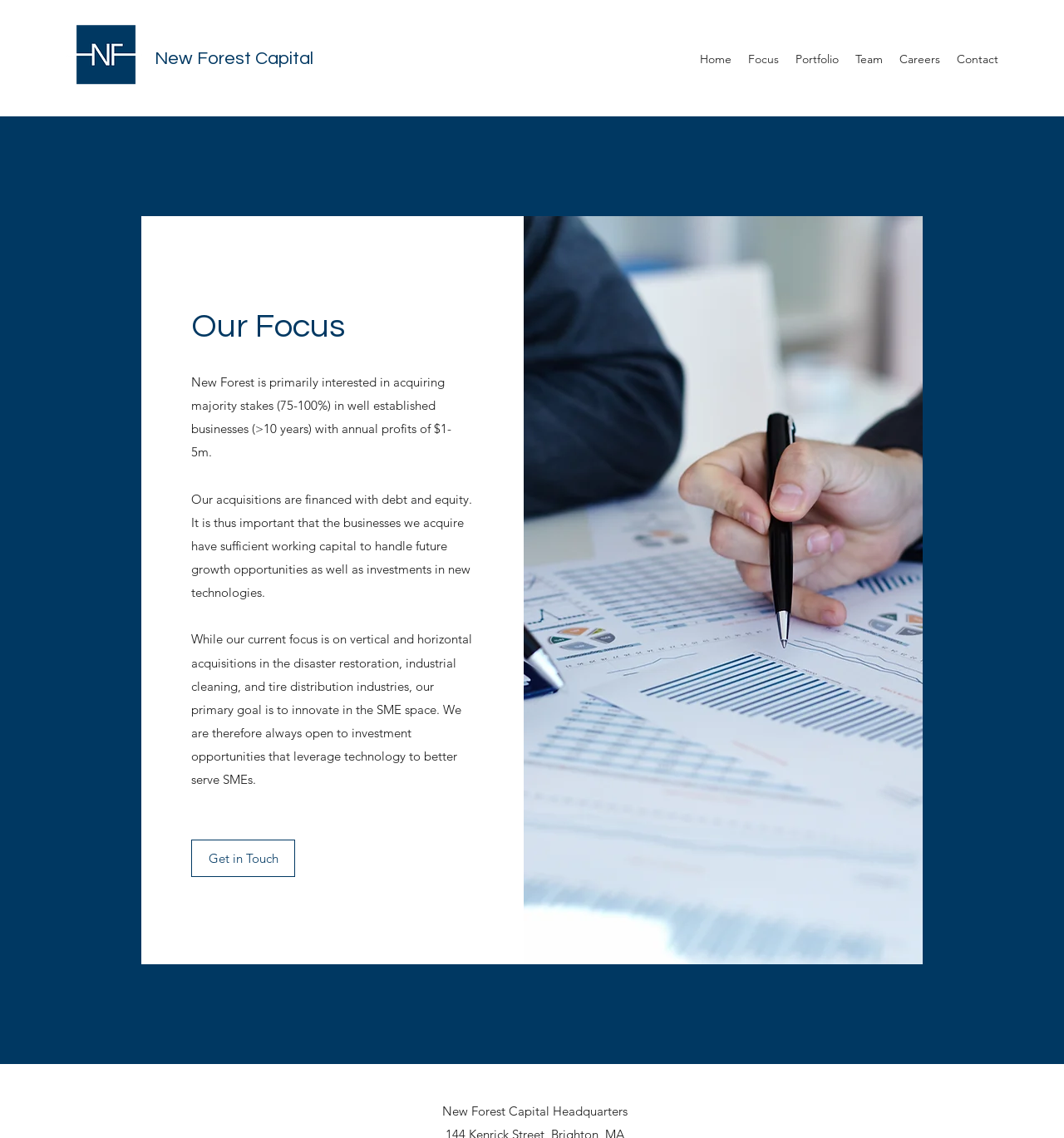What type of businesses does New Forest Capital acquire?
By examining the image, provide a one-word or phrase answer.

Established businesses